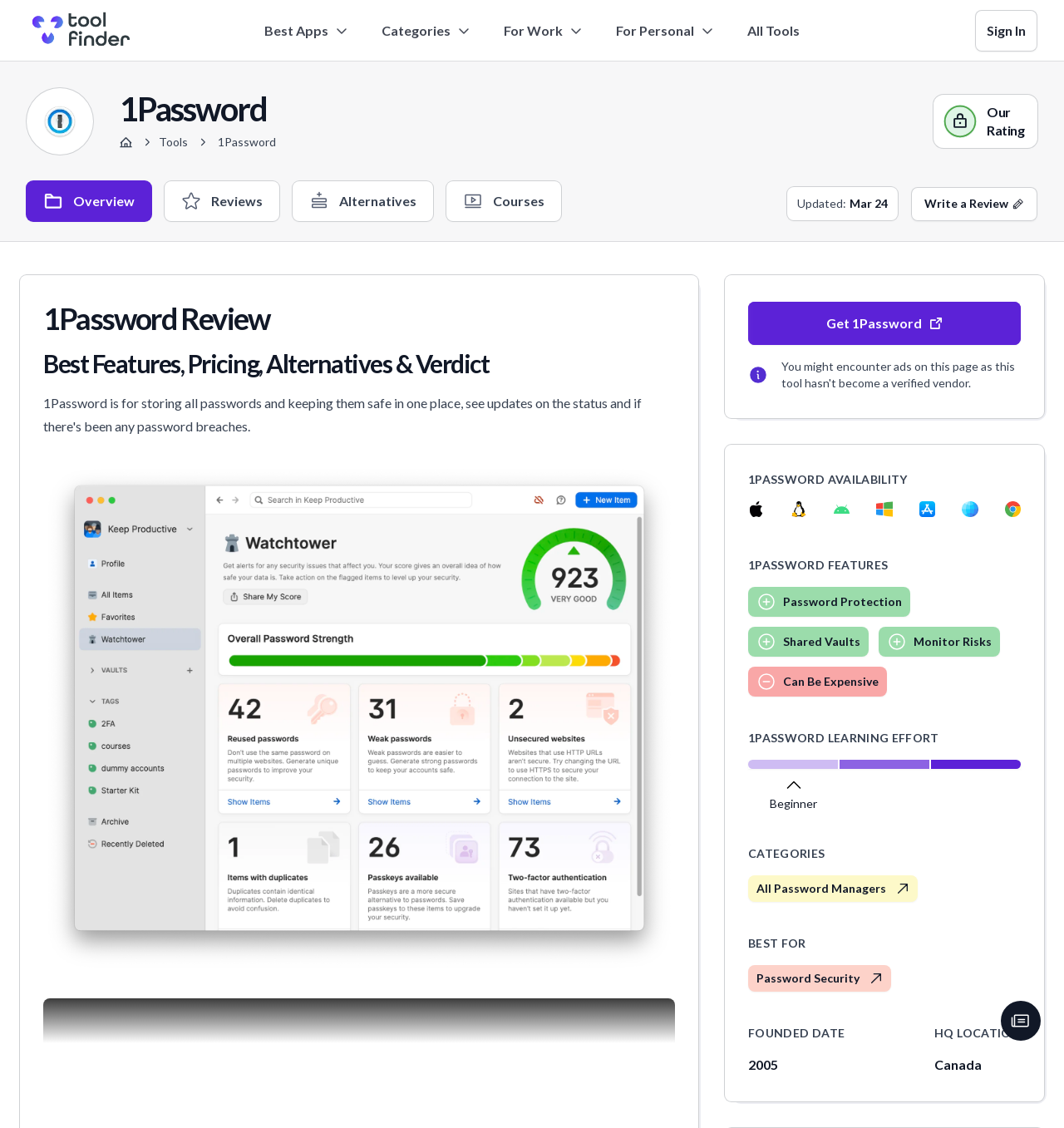Indicate the bounding box coordinates of the clickable region to achieve the following instruction: "Click on the 'Sign In' button."

[0.916, 0.008, 0.975, 0.045]